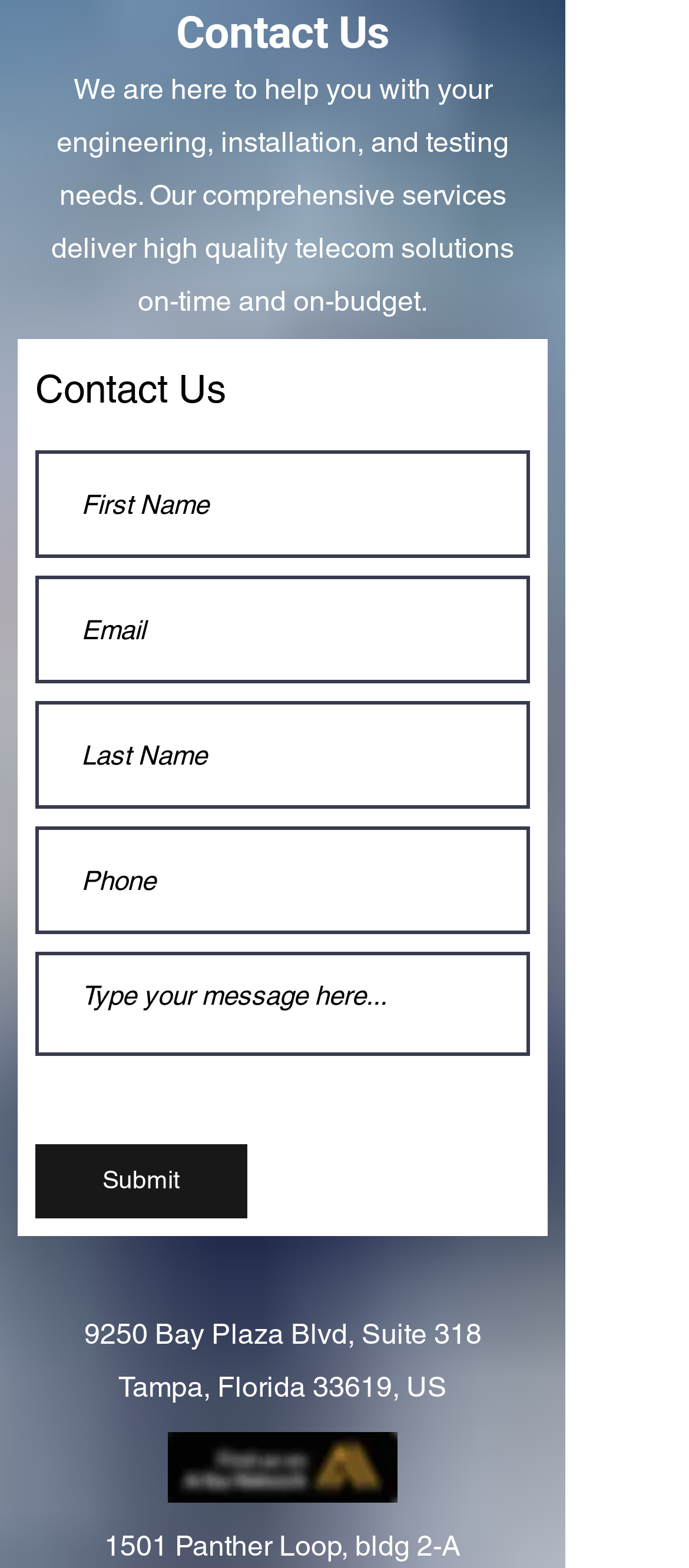What is the button label in the contact form?
Based on the screenshot, respond with a single word or phrase.

Submit